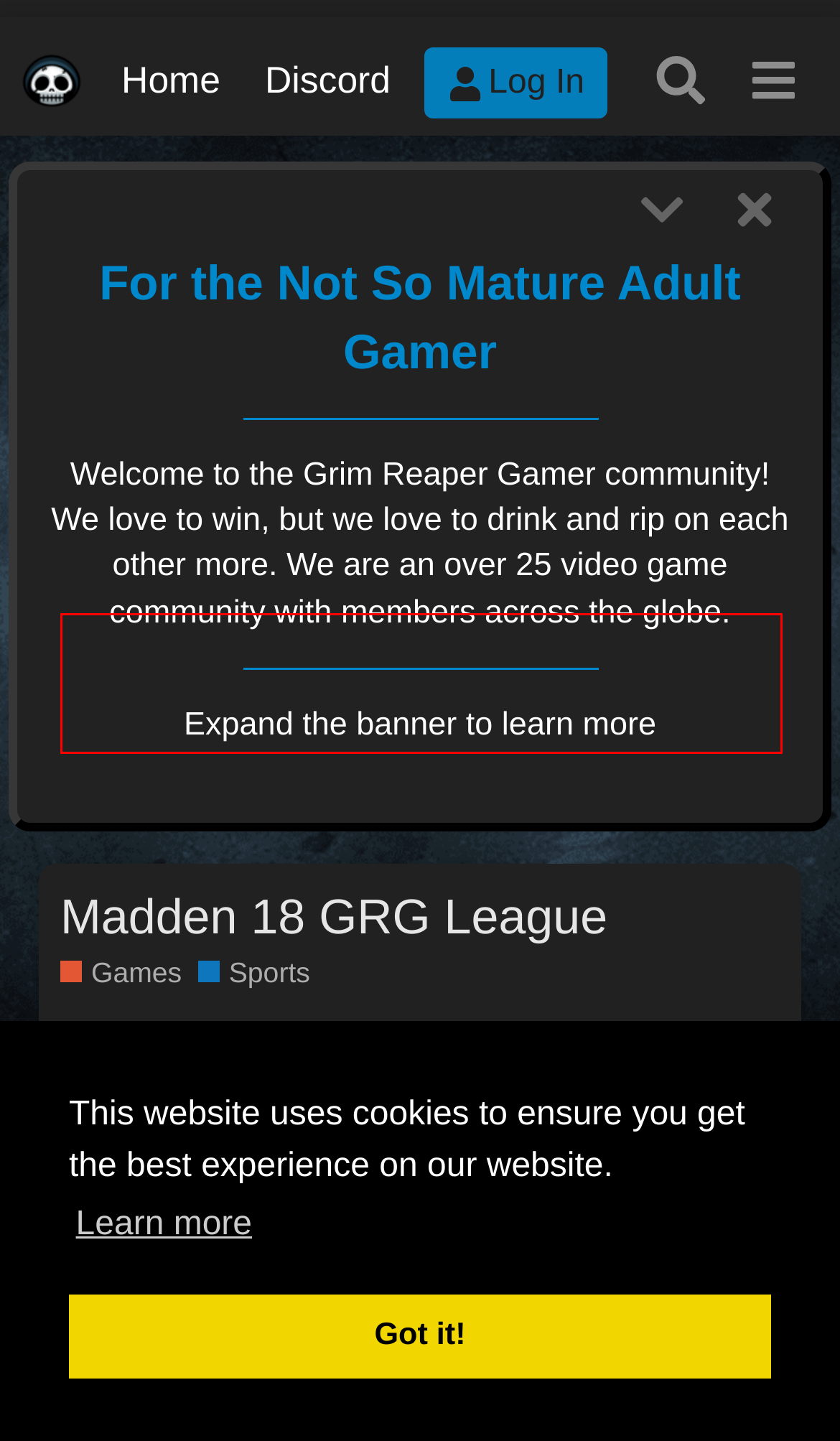Please take the screenshot of the webpage, find the red bounding box, and generate the text content that is within this red bounding box.

2nd favorite Arnold movie behind Commando. Actually have Terminator 1 and Total Recall on bluray. Running Man is great too.